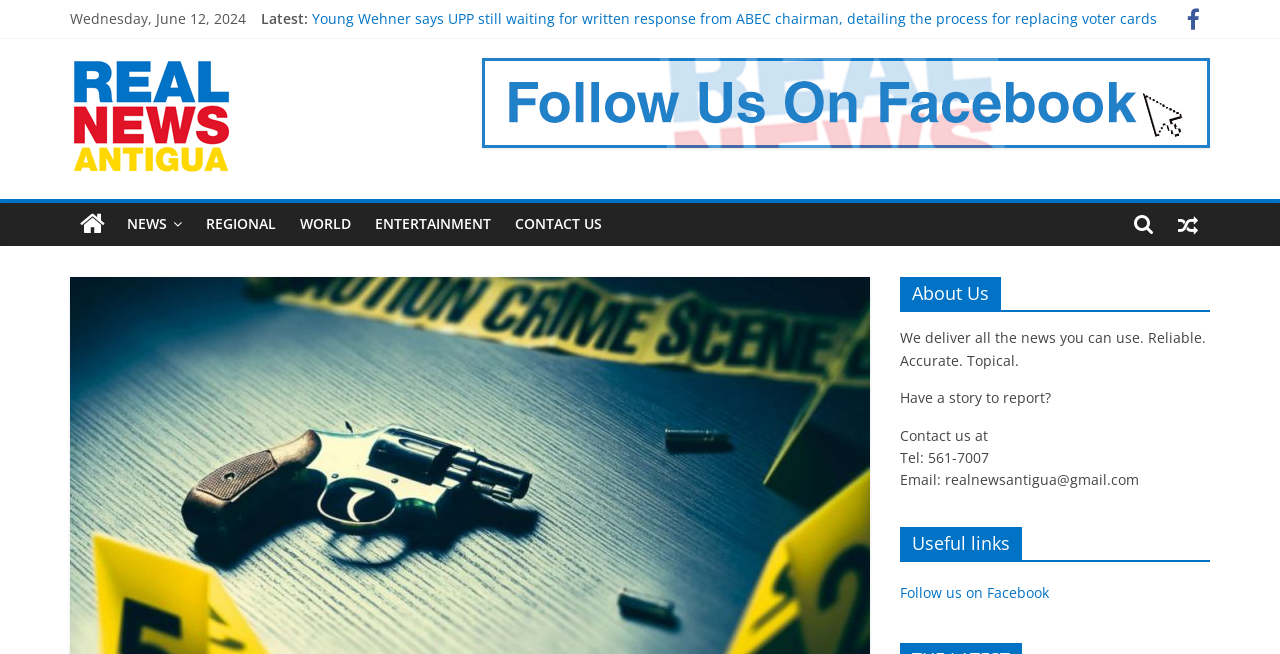Present a detailed account of what is displayed on the webpage.

The webpage appears to be a news website, specifically Real News Antigua. At the top, there is a date displayed, "Wednesday, June 12, 2024", followed by a "Latest" label. Below this, there are several news article links, including "Young Wehner says UPP still waiting for written response from ABEC chairman, detailing the process for replacing voter cards", "investigators reportedly fear that airport restriction on woman accused of fraud will be lifted and she will disappear", and others.

To the left of these news links, there is a section with the website's logo, "Real News Antigua", accompanied by a tagline "All The News You Can Use". Below this, there are several navigation links, including "NEWS", "REGIONAL", "WORLD", "ENTERTAINMENT", and "CONTACT US".

On the right side of the page, there is a section with the title "About Us", which provides a brief description of the website's mission, stating that they deliver reliable, accurate, and topical news. This section also includes contact information, such as a phone number and email address.

Further down the page, there is another section titled "Useful links", which includes a link to follow the website on Facebook.